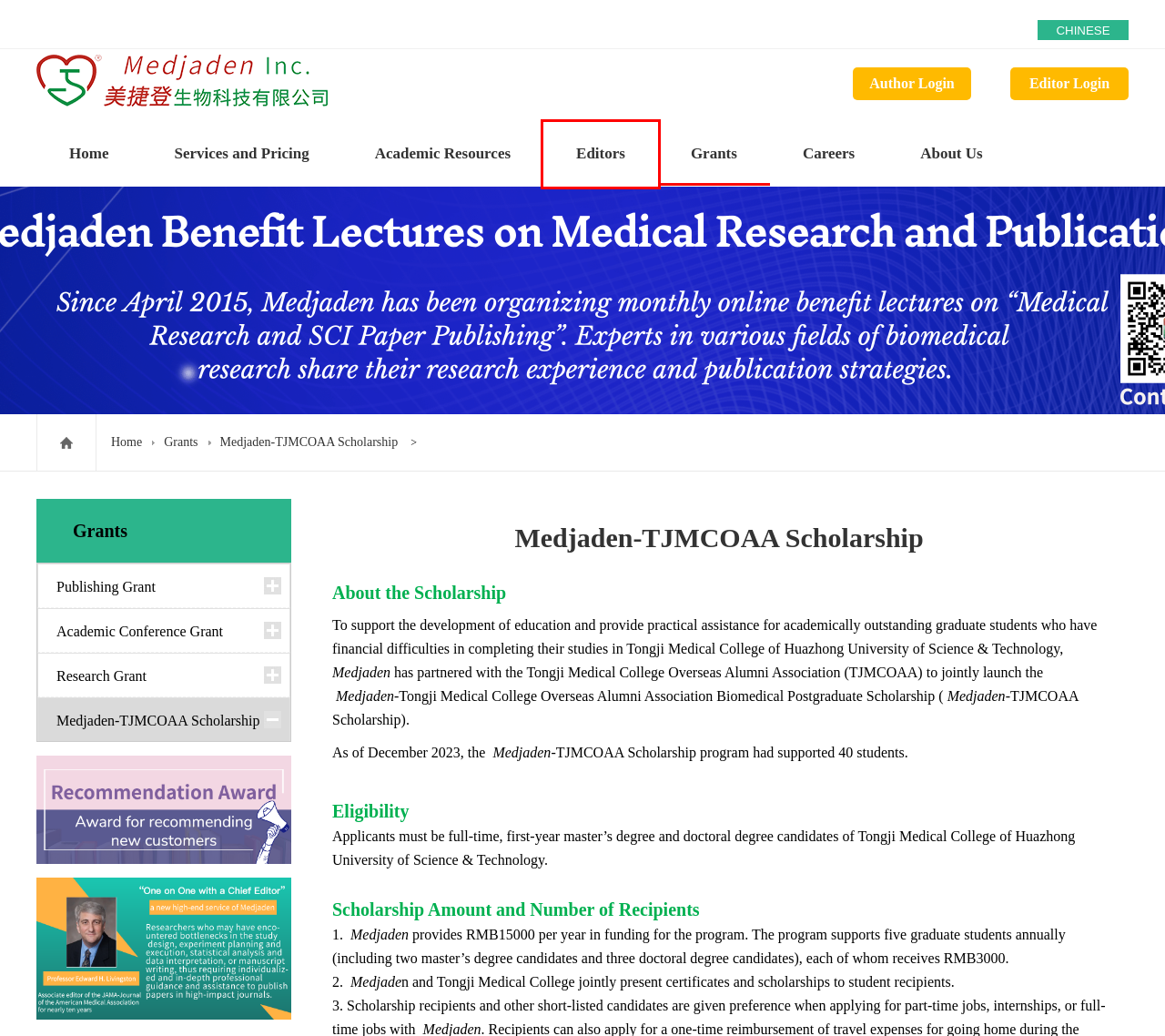A screenshot of a webpage is given, featuring a red bounding box around a UI element. Please choose the webpage description that best aligns with the new webpage after clicking the element in the bounding box. These are the descriptions:
A. About Us_共享_美捷登 英文站点
B. Careers_文章_美捷登 英文站点
C. Research Grant_共享_美捷登 英文站点
D. Grants_文章_美捷登 英文站点
E. Publishing Grant_共享_美捷登 英文站点
F. Editors_文章_美捷登 英文站点
G. Services and Pricing_共享_美捷登 英文站点
H. 美捷登 英文站点

F